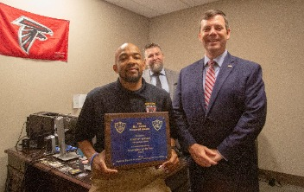With reference to the screenshot, provide a detailed response to the question below:
What is indicated by the flag on the wall?

The presence of a flag on the wall behind the individuals suggests a potential affiliation with a sports team, which is not explicitly stated in the image but can be inferred from the context.